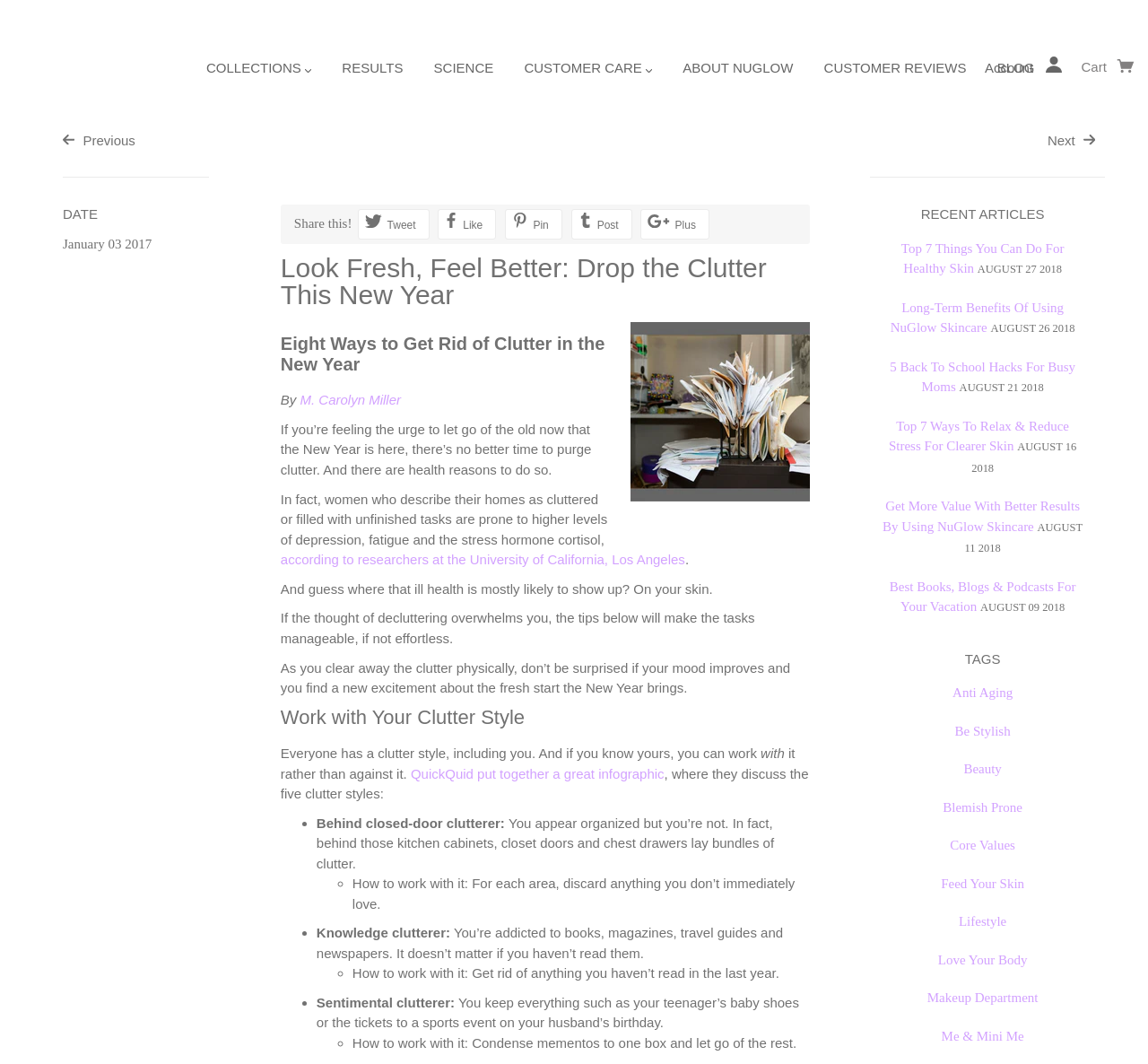Determine the bounding box of the UI element mentioned here: "alt="Grace Gospel Chapel"". The coordinates must be in the format [left, top, right, bottom] with values ranging from 0 to 1.

None